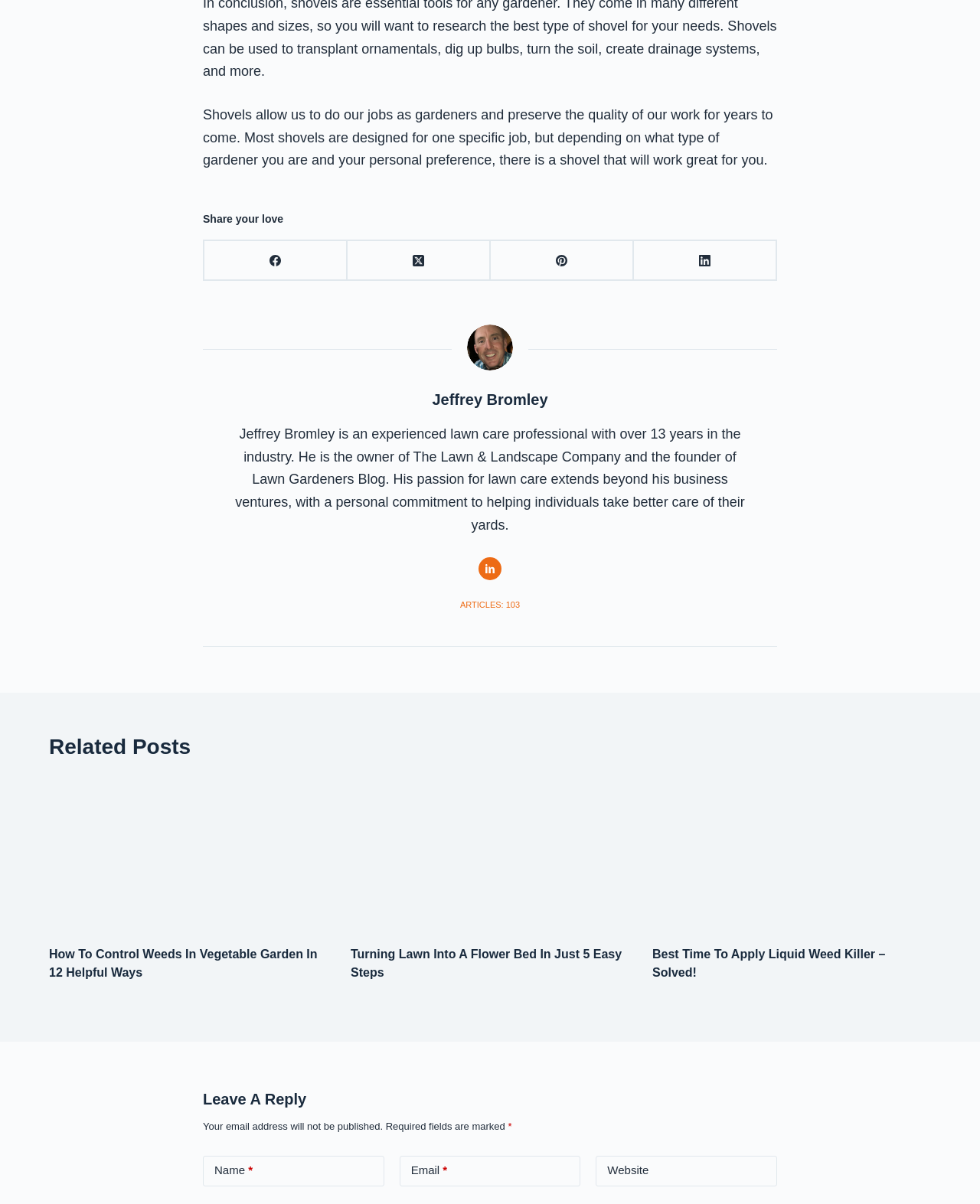What is the profession of the author?
Kindly give a detailed and elaborate answer to the question.

The author, Jeffrey Bromley, is an experienced lawn care professional, which can be found by looking at the description below his name, which mentions that he has over 13 years of experience in the industry.